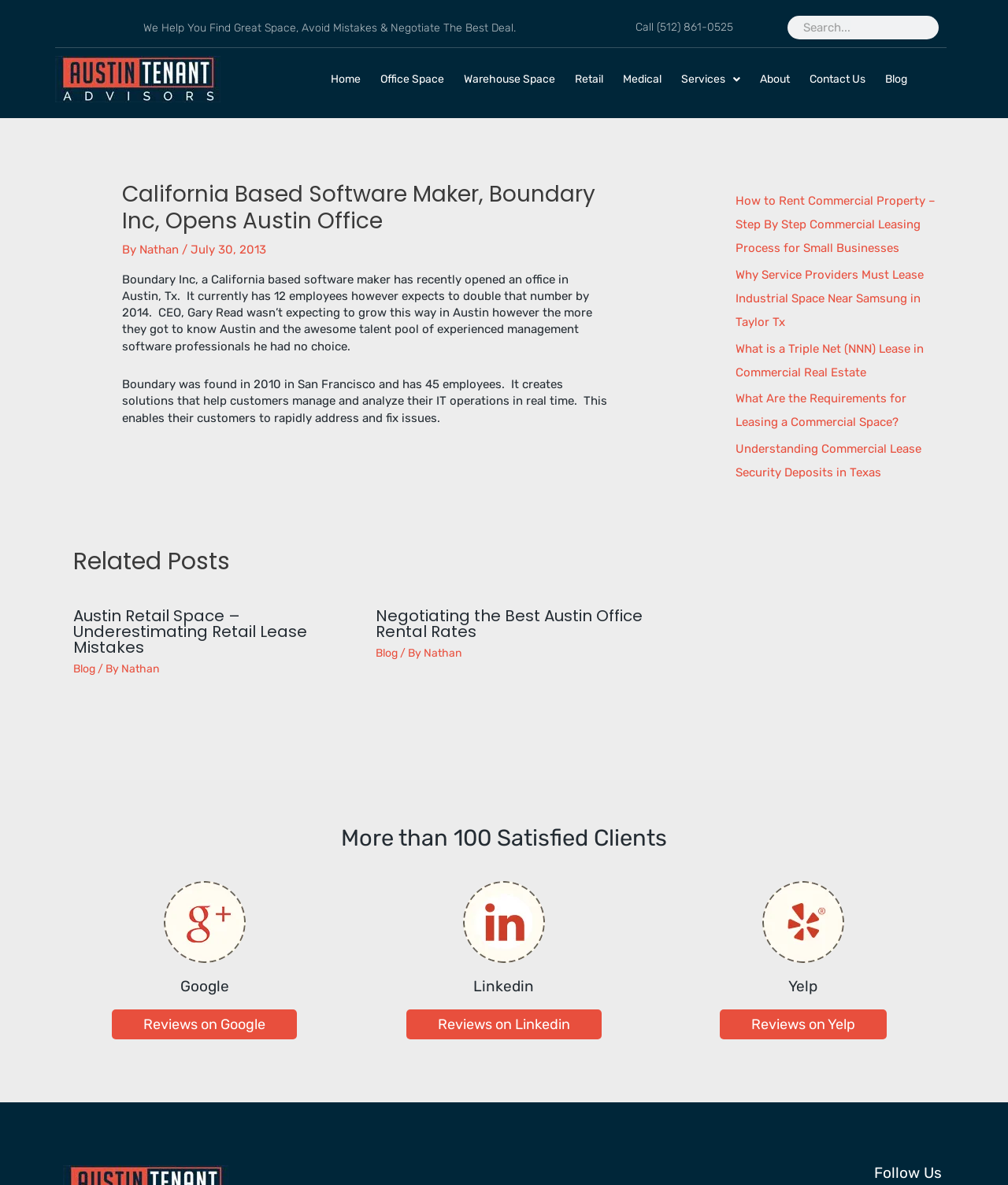Respond to the question below with a concise word or phrase:
What is the name of the CEO of Boundary Inc?

Gary